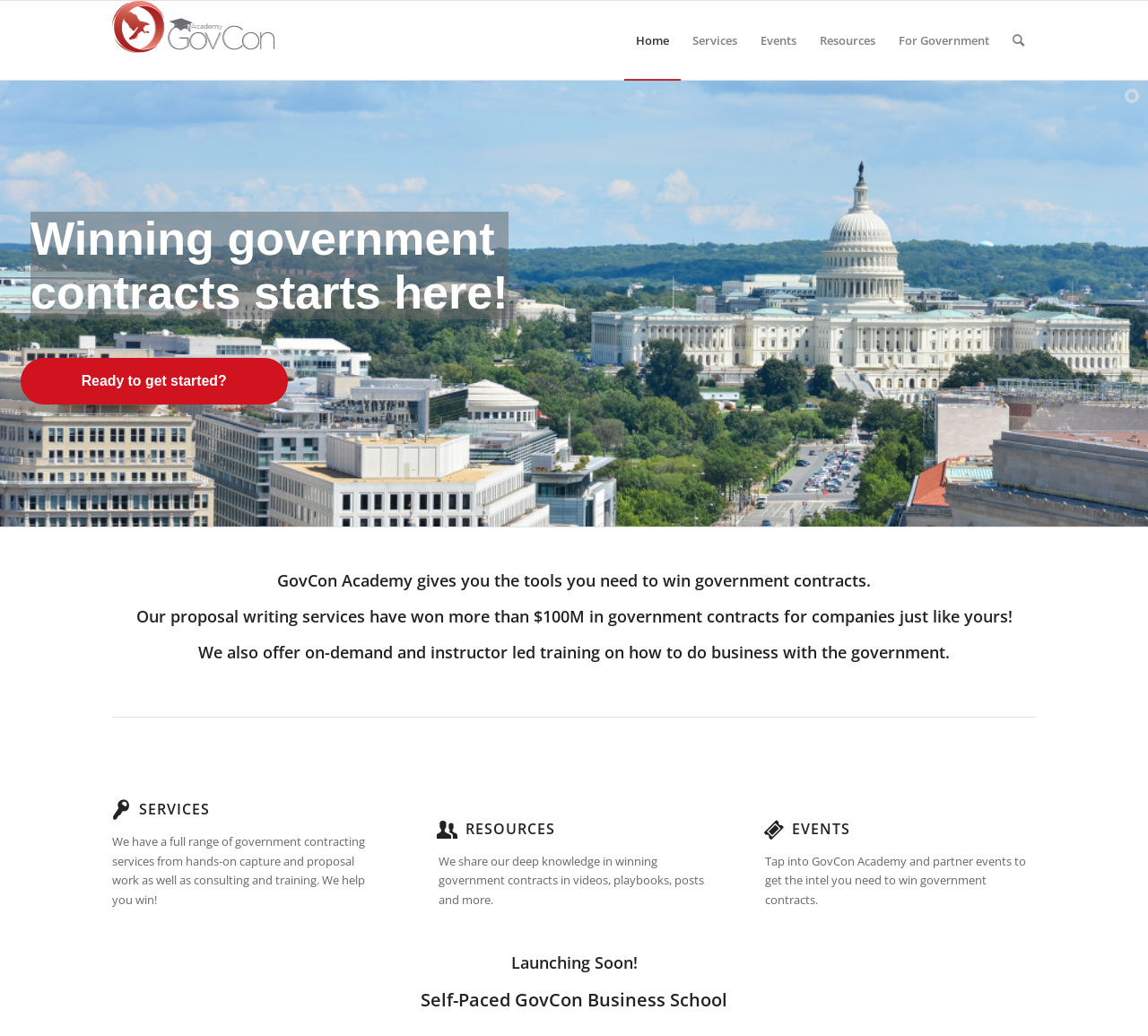Identify the bounding box coordinates for the UI element described as: "For Government".

[0.773, 0.001, 0.872, 0.077]